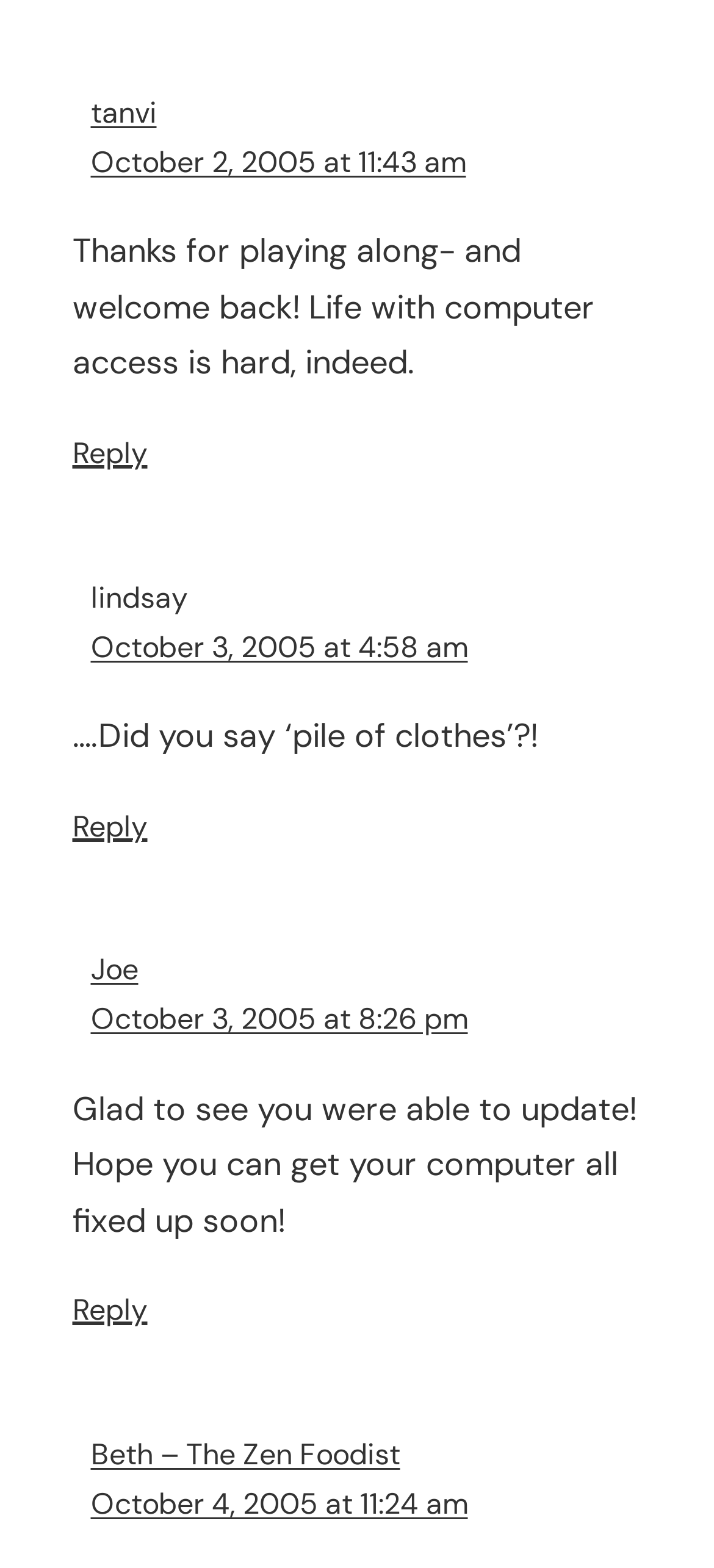Please locate the bounding box coordinates of the element that needs to be clicked to achieve the following instruction: "View post from lindsay". The coordinates should be four float numbers between 0 and 1, i.e., [left, top, right, bottom].

[0.127, 0.368, 0.263, 0.393]